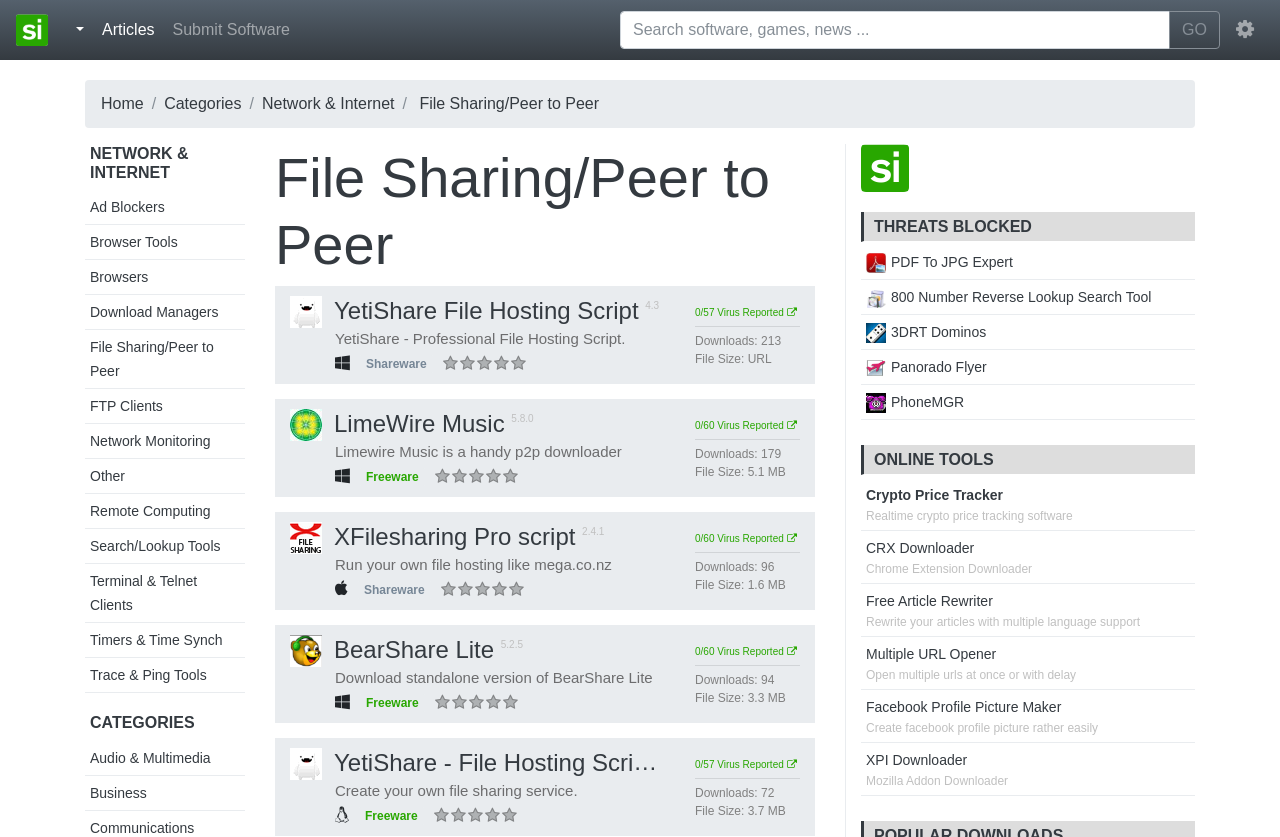Determine the bounding box coordinates of the UI element that matches the following description: "0/60 Virus Reported". The coordinates should be four float numbers between 0 and 1 in the format [left, top, right, bottom].

[0.543, 0.635, 0.622, 0.652]